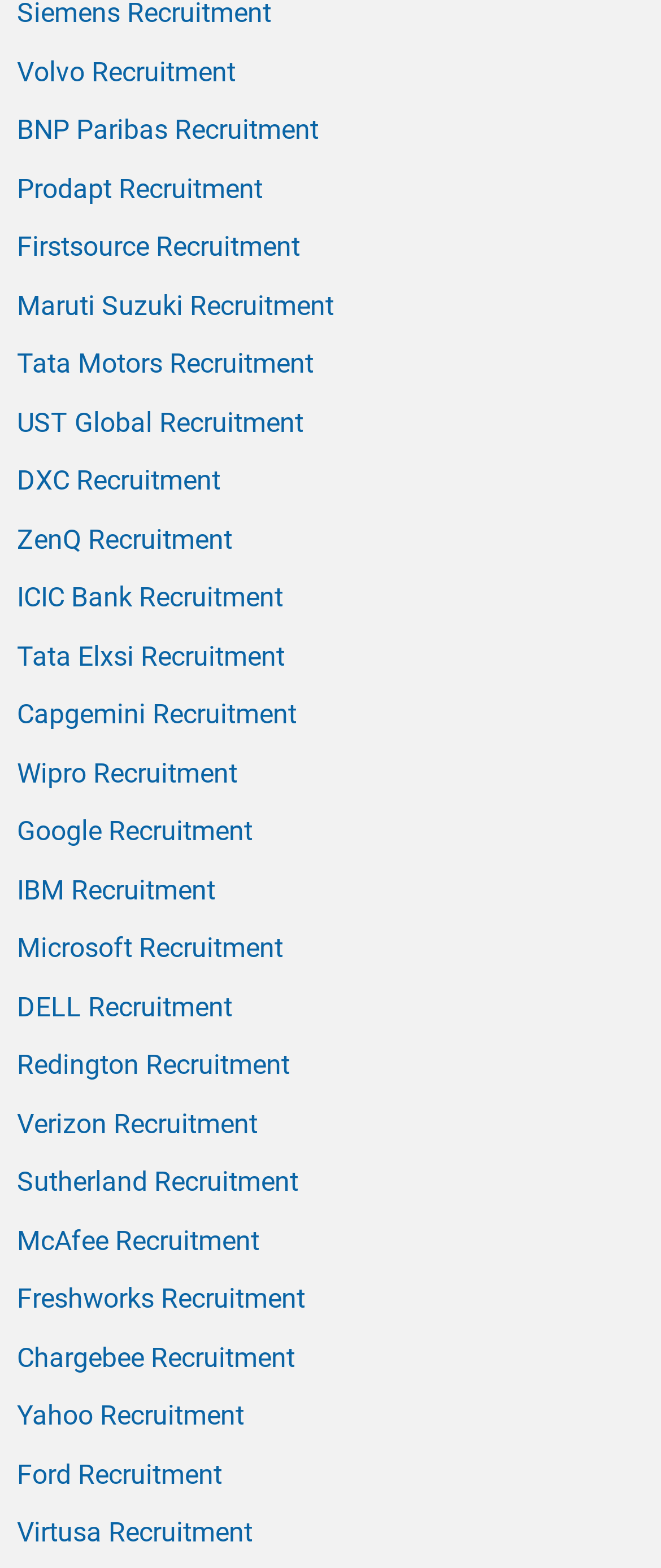Calculate the bounding box coordinates of the UI element given the description: "Firstsource Recruitment".

[0.026, 0.147, 0.454, 0.168]